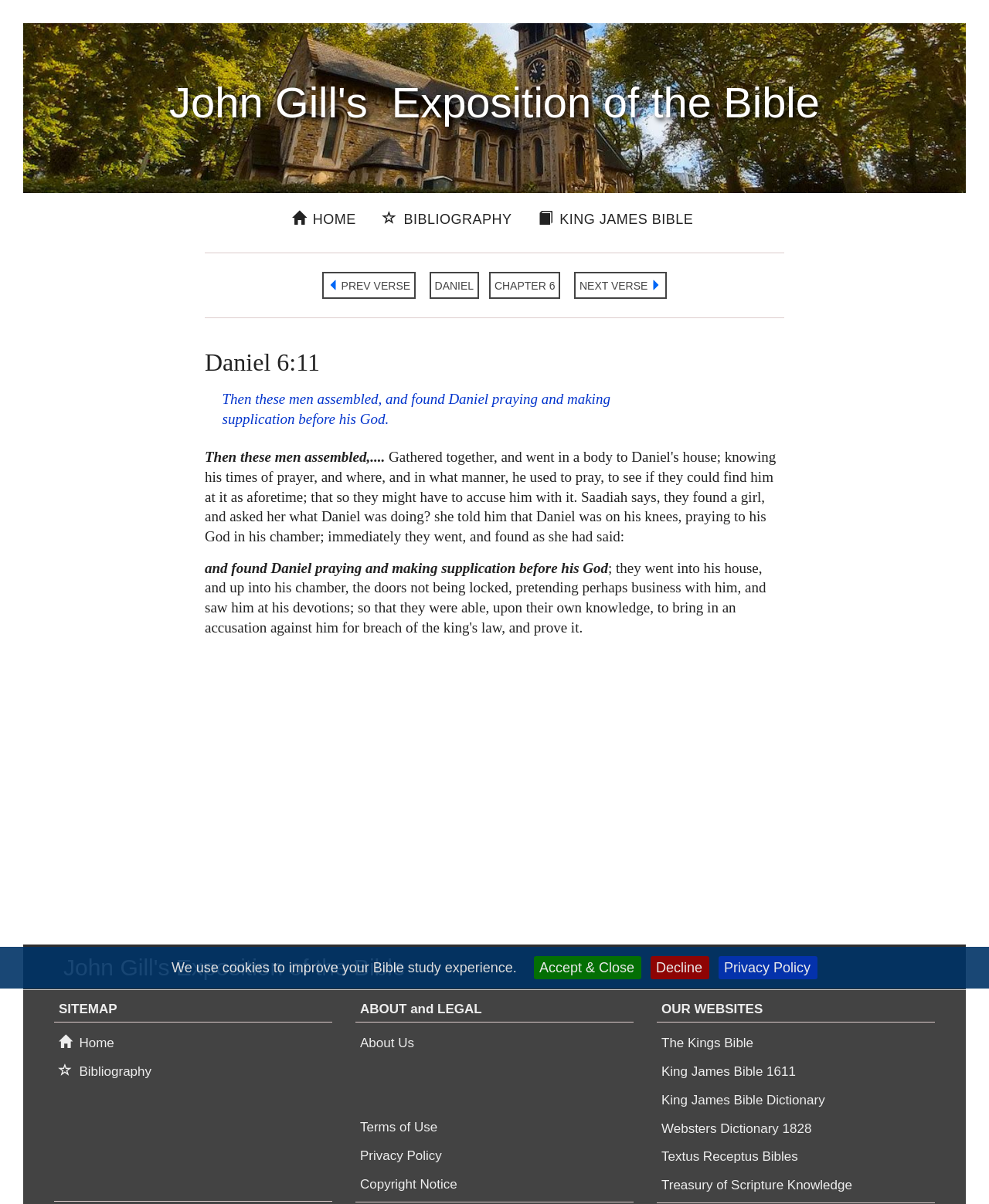Locate the bounding box coordinates of the item that should be clicked to fulfill the instruction: "Meet the team".

None